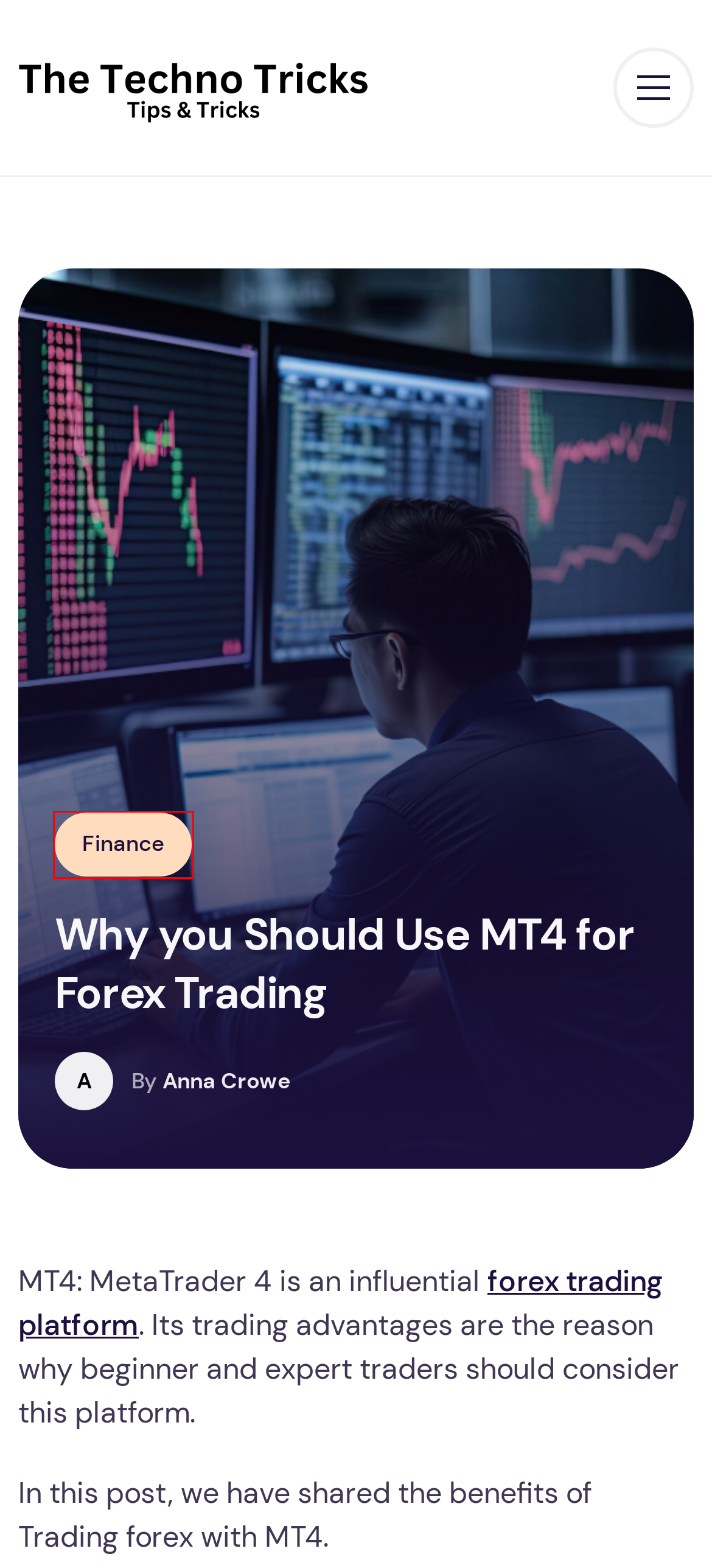Assess the screenshot of a webpage with a red bounding box and determine which webpage description most accurately matches the new page after clicking the element within the red box. Here are the options:
A. Contact Us - The Techno Tricks
B. Why Custom Mouse Pads Are the Perfect Addition to Your Workspace
C. Mastering Forex Trading: A Comprehensive Guide to Learning Forex Knowledge - The Techno Tricks
D. Trading Market Archives - The Techno Tricks
E. Secure Android App Downloads with Caesar Followers | Reliable & Safe Platform
F. Anna Crowe, Author at The Techno Tricks
G. Finance Archives - The Techno Tricks
H. Welcome to The Techno Tricks: Your Source for Social Media Growth in 2024

G